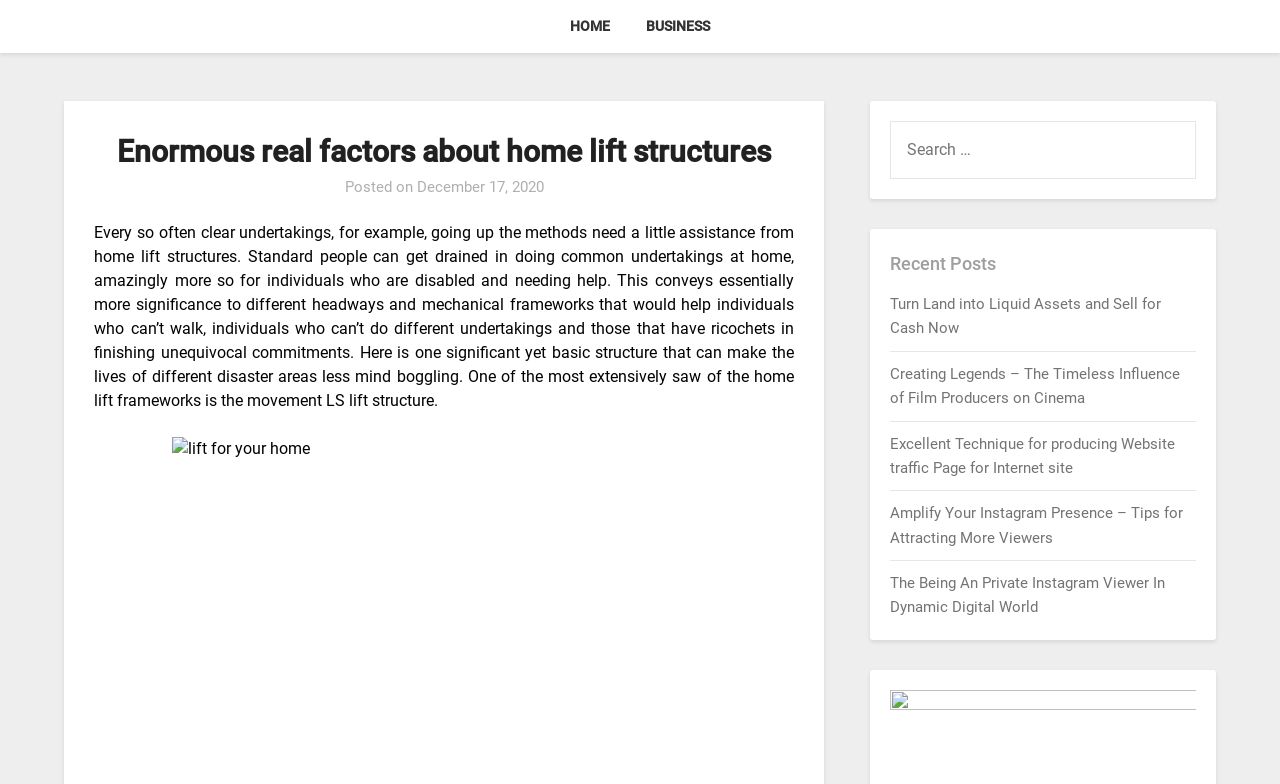Provide a comprehensive description of the webpage.

The webpage is about home lift structures, with a focus on their importance and benefits. At the top, there are two links, "HOME" and "BUSINESS", positioned side by side. Below these links, there is a header section that contains the title "Enormous real factors about home lift structures" and a posting date "December 17, 2020". 

The main content of the webpage is a long paragraph of text that discusses the need for home lift structures, especially for individuals with disabilities. This text is positioned below the header section and takes up most of the page's width. 

To the right of the main text, there is an image related to "lift for your home", which is positioned from the middle to the bottom of the page. 

On the right side of the page, there is a search box with a label "SEARCH FOR:", allowing users to search for specific content. Below the search box, there is a section titled "Recent Posts" that lists five links to other articles, including "Turn Land into Liquid Assets and Sell for Cash Now", "Creating Legends – The Timeless Influence of Film Producers on Cinema", and others. These links are stacked vertically, one below the other.